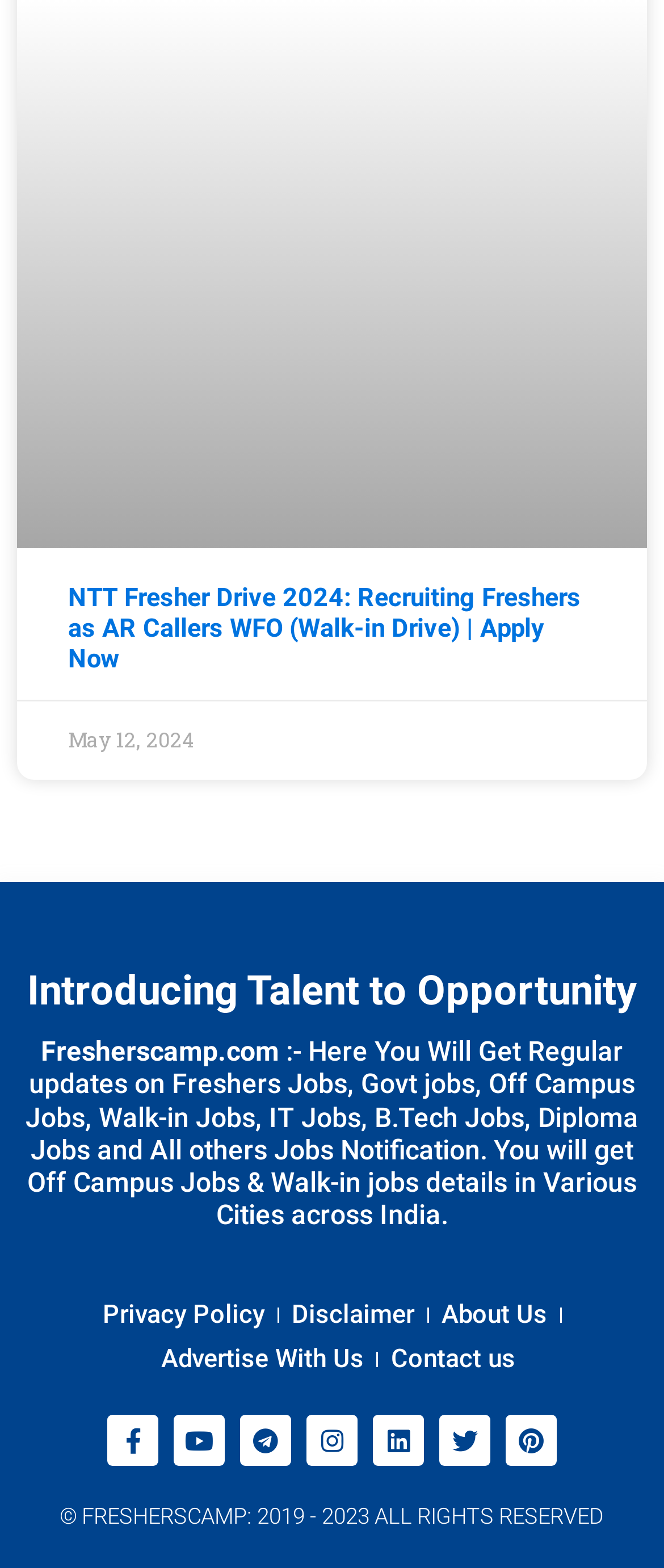Identify the bounding box coordinates of the clickable region necessary to fulfill the following instruction: "Read about Privacy Policy". The bounding box coordinates should be four float numbers between 0 and 1, i.e., [left, top, right, bottom].

[0.154, 0.825, 0.398, 0.853]